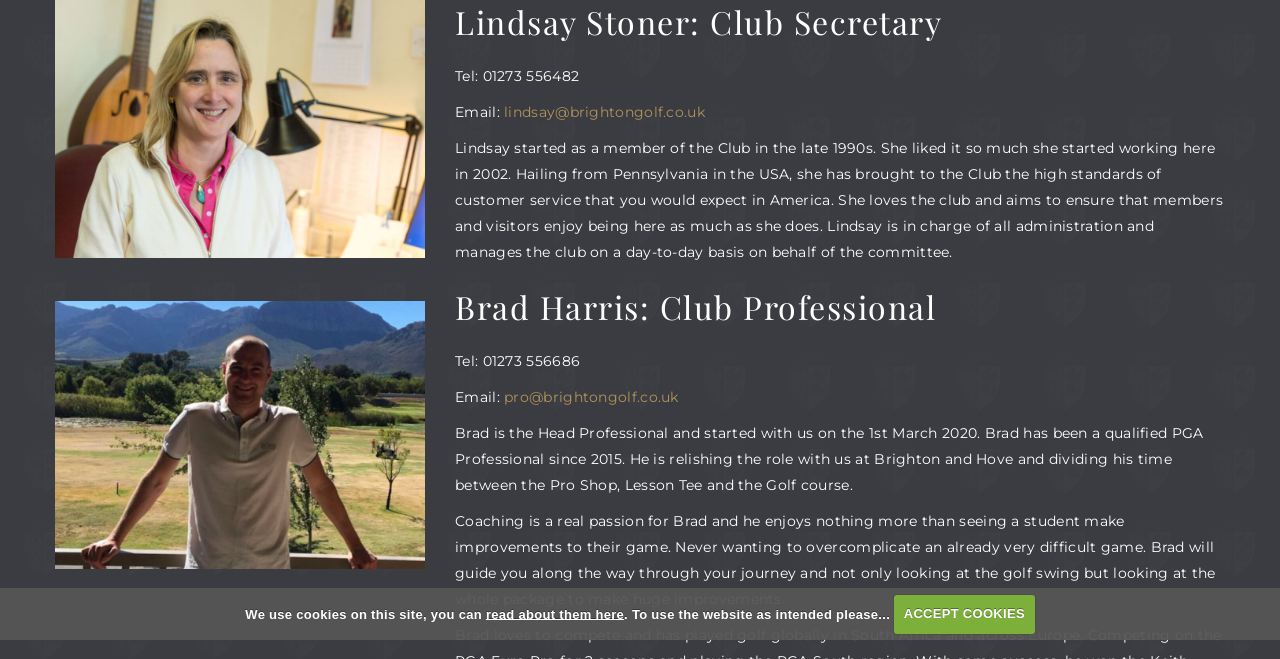Using the webpage screenshot, locate the HTML element that fits the following description and provide its bounding box: "read about them here".

[0.38, 0.92, 0.488, 0.942]